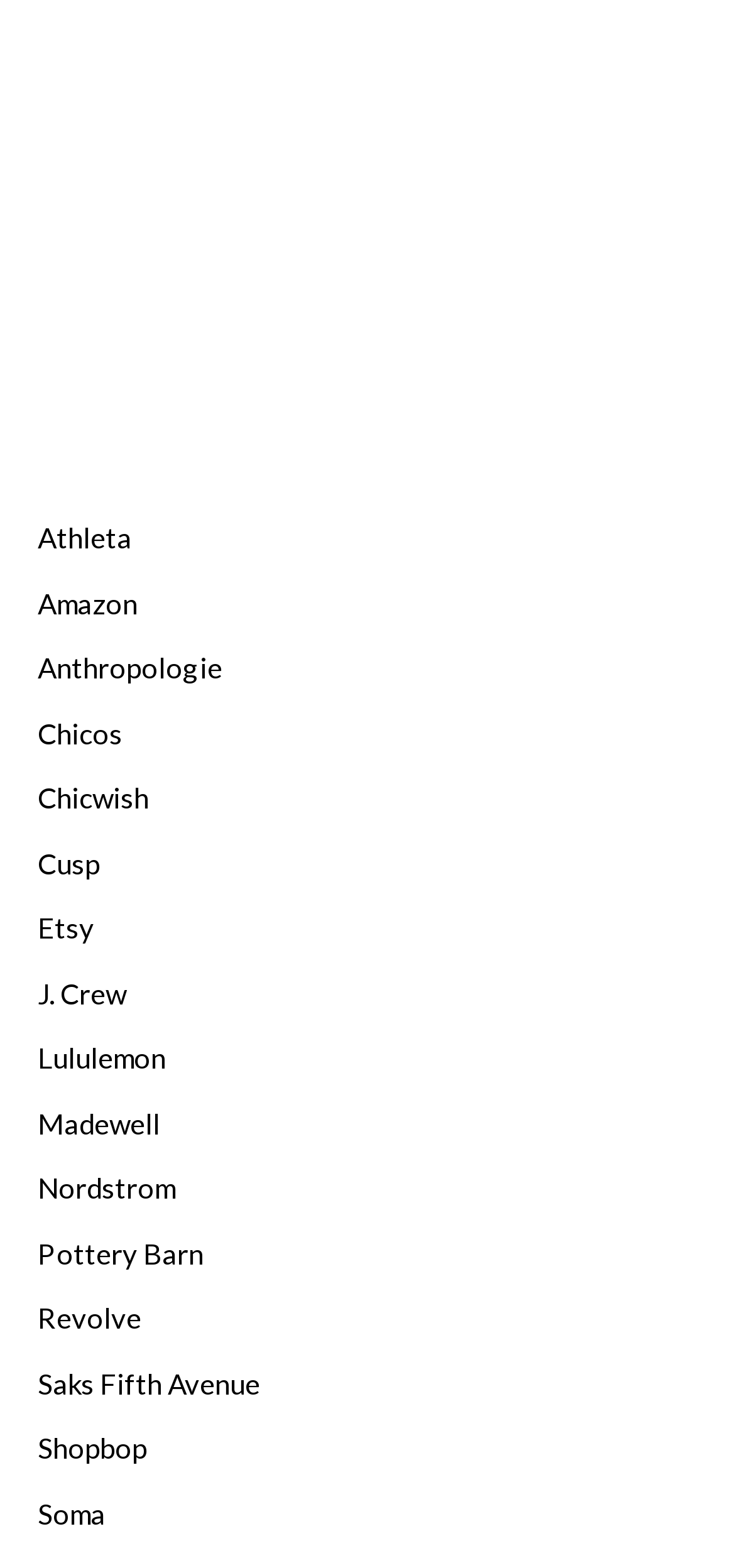Could you determine the bounding box coordinates of the clickable element to complete the instruction: "browse Shopbop"? Provide the coordinates as four float numbers between 0 and 1, i.e., [left, top, right, bottom].

[0.051, 0.913, 0.2, 0.934]